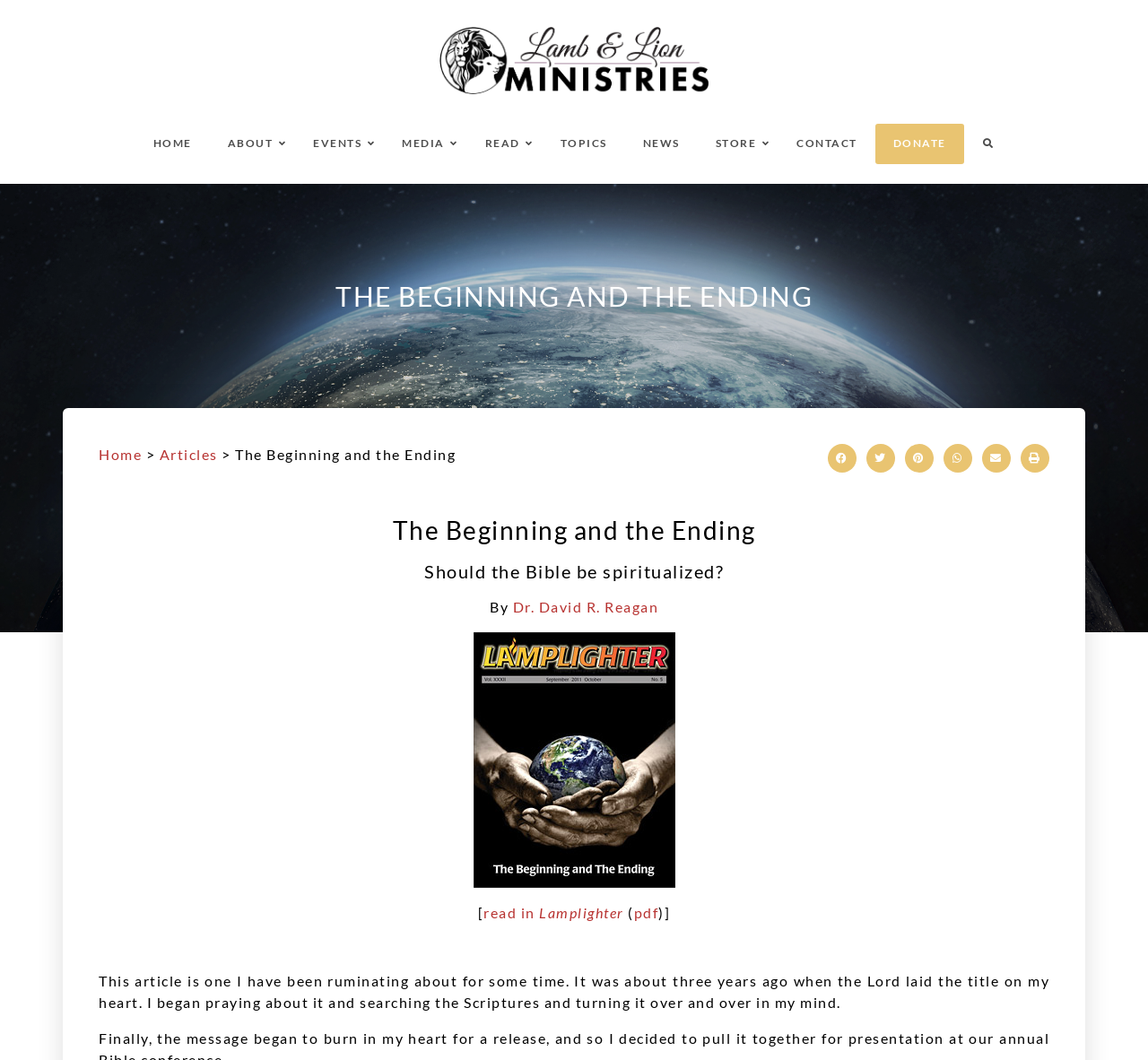What is the purpose of the 'Subscribe' button?
Provide a detailed and well-explained answer to the question.

I found the answer by looking at the 'Subscribe' button element and its surrounding elements, which are text fields for 'Name Field', 'Last Name', and 'E-mail Field'. This suggests that the 'Subscribe' button is used to subscribe to a newsletter or updates from the ministry.